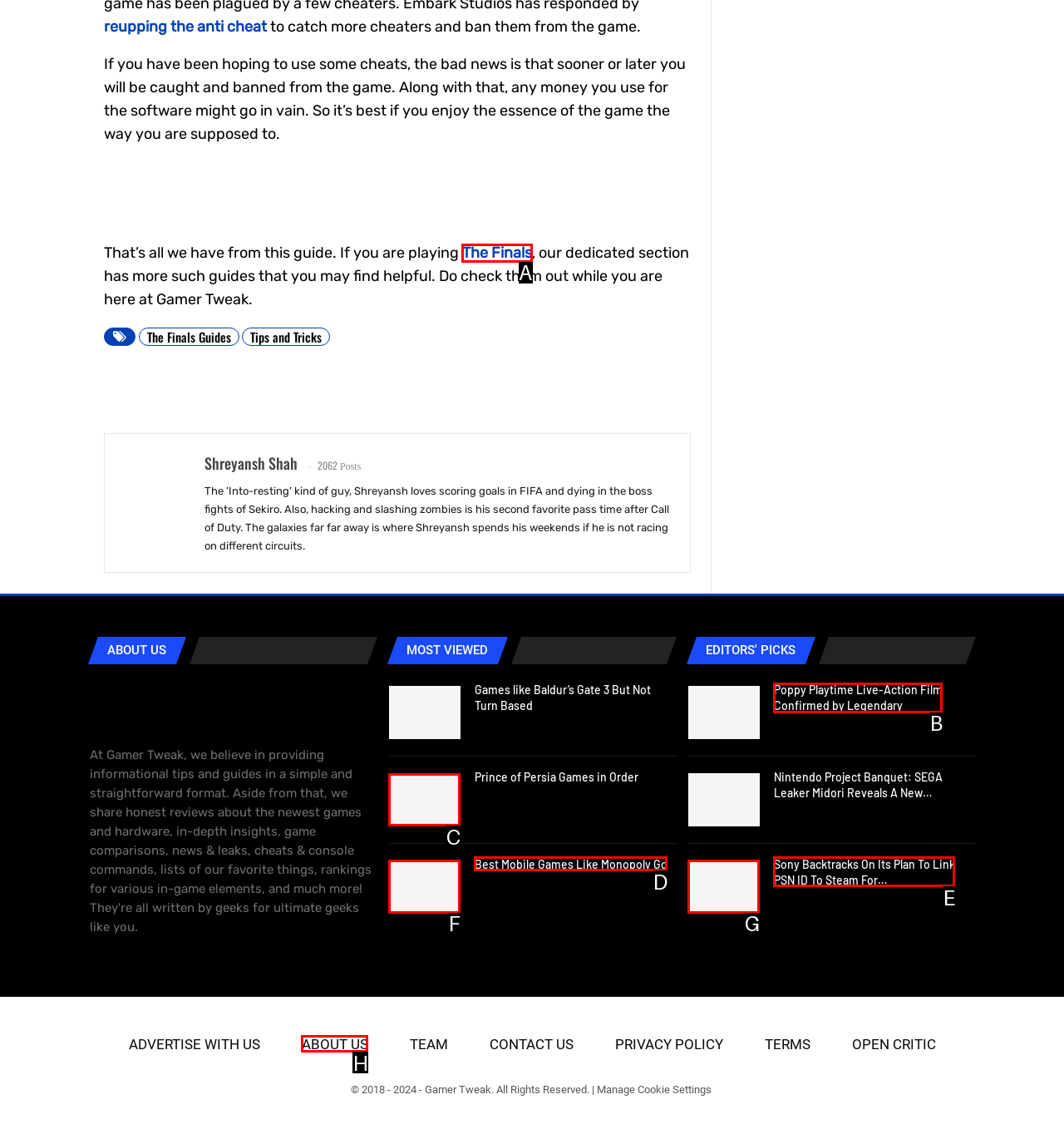Select the appropriate HTML element that needs to be clicked to finish the task: read about the Finals
Reply with the letter of the chosen option.

A